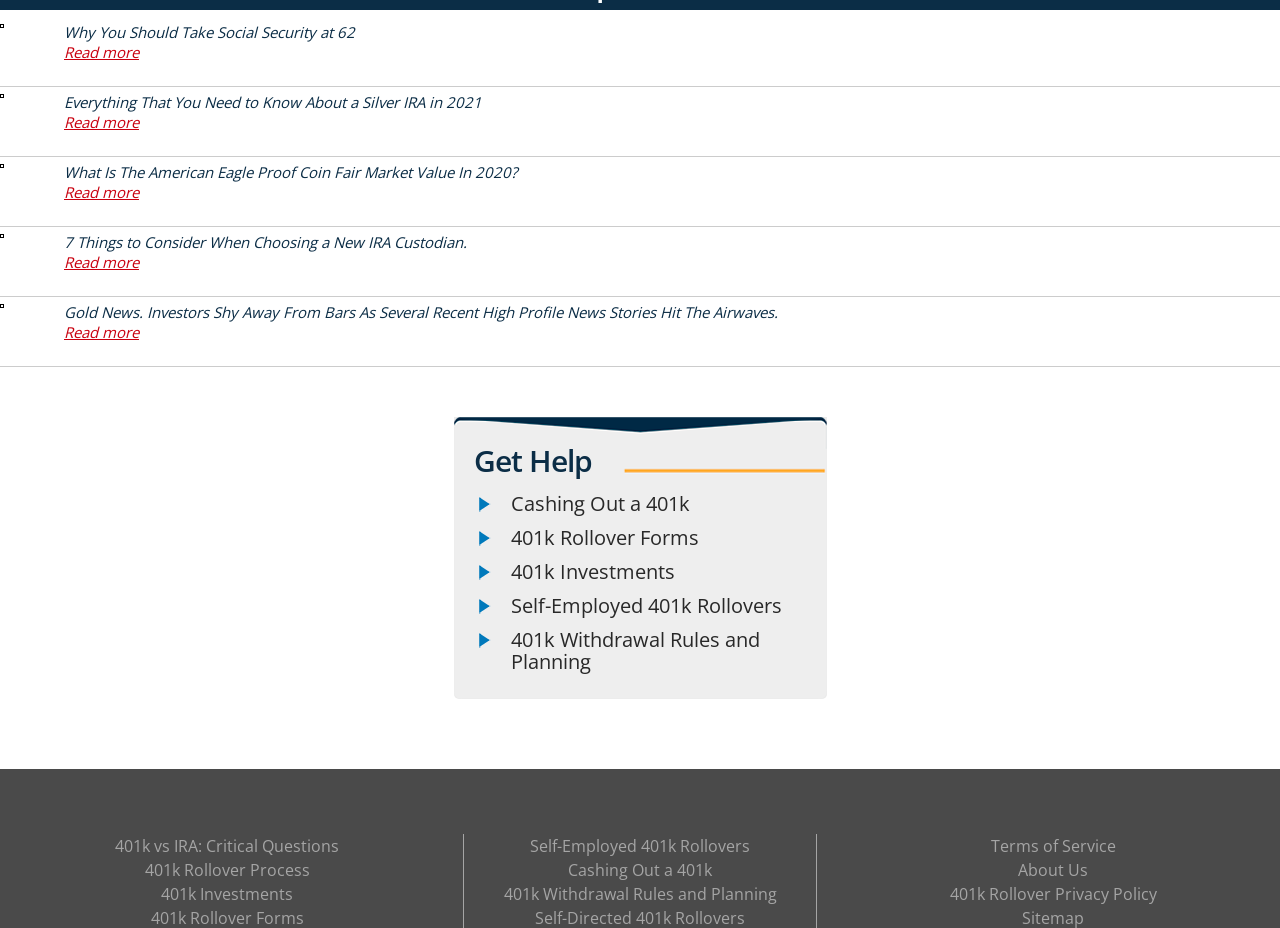Please find the bounding box coordinates for the clickable element needed to perform this instruction: "Read more about why you should take Social Security at 62".

[0.0, 0.025, 1.0, 0.09]